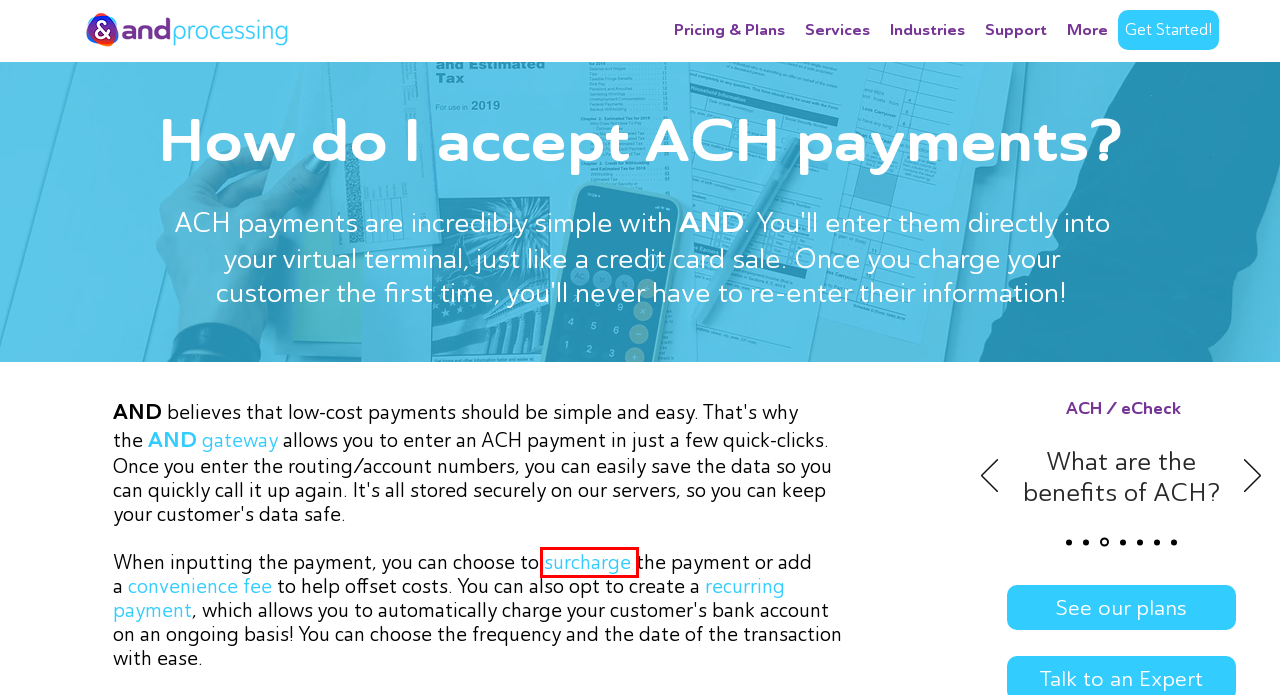Examine the screenshot of a webpage with a red bounding box around a specific UI element. Identify which webpage description best matches the new webpage that appears after clicking the element in the red bounding box. Here are the candidates:
A. AND Payment Gateway | Recurring BIlling | AND processing
B. Get Started | Free Analysis | AND processing
C. What is Surcharging? | Zero Cost Processing |AND processing
D. Can ACH payments be disputed? | AND processing
E. Services | Payment Processing | AND processing
F. Support | Help | Login | AND processing
G. What's a Convenience Fee? | Zero-Cost Processing | AND processing
H. Payments 101 | Education Center | AND processing

C